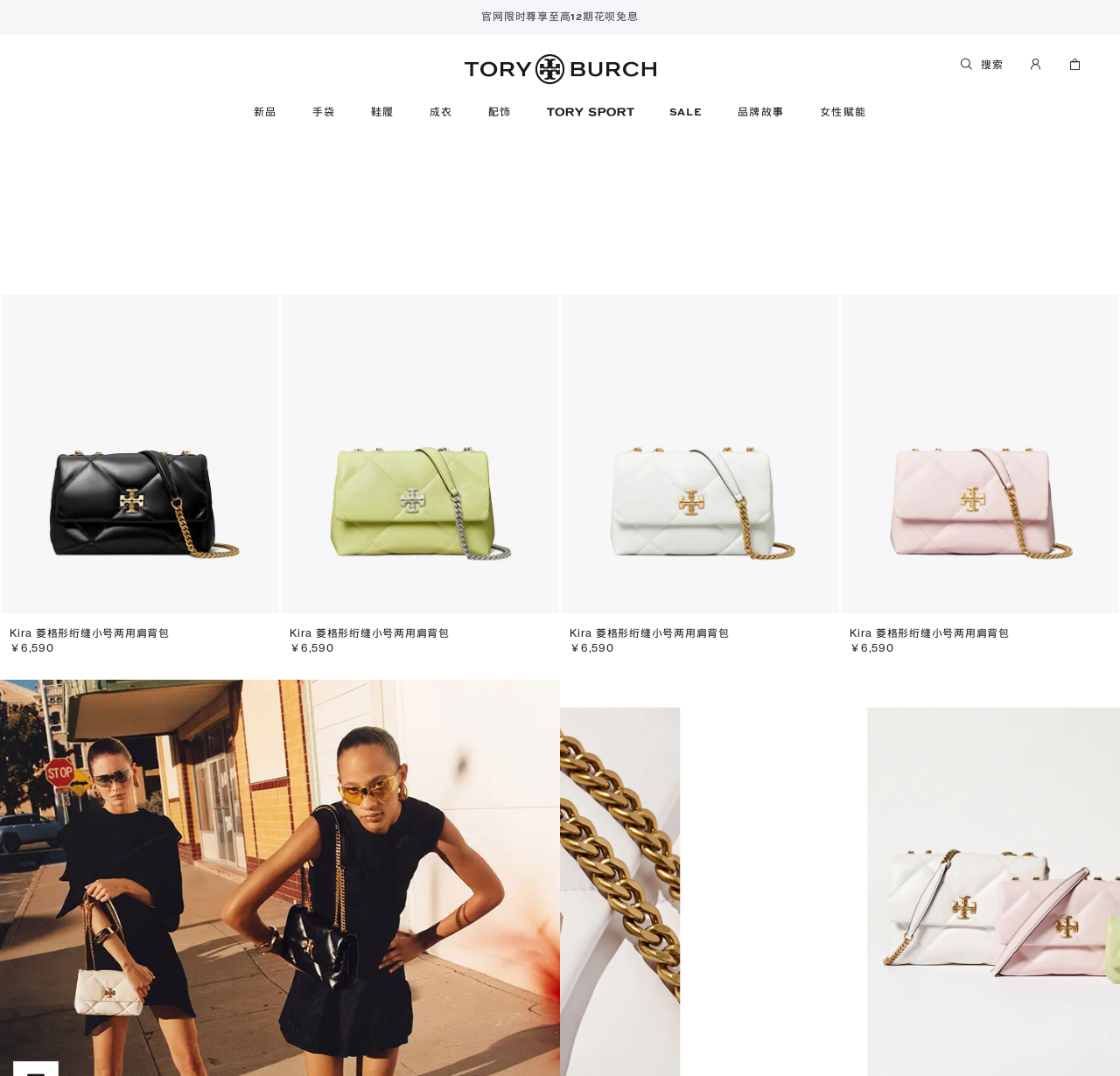What is the last link on the top navigation bar?
From the image, respond with a single word or phrase.

女性赋能